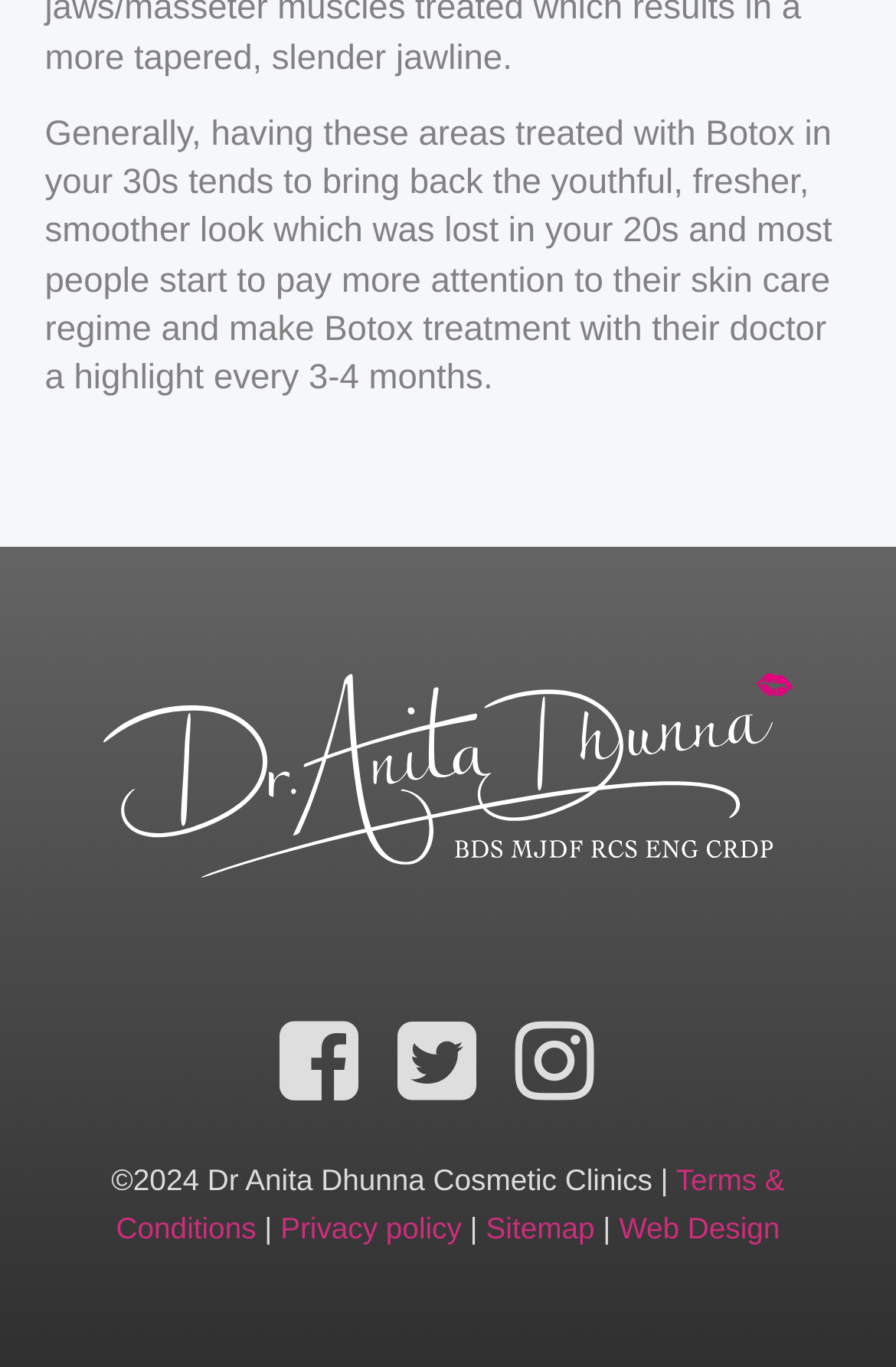Examine the image and give a thorough answer to the following question:
What is the copyright year?

The copyright year is 2024 because the StaticText element with ID 82 mentions '©2024'.